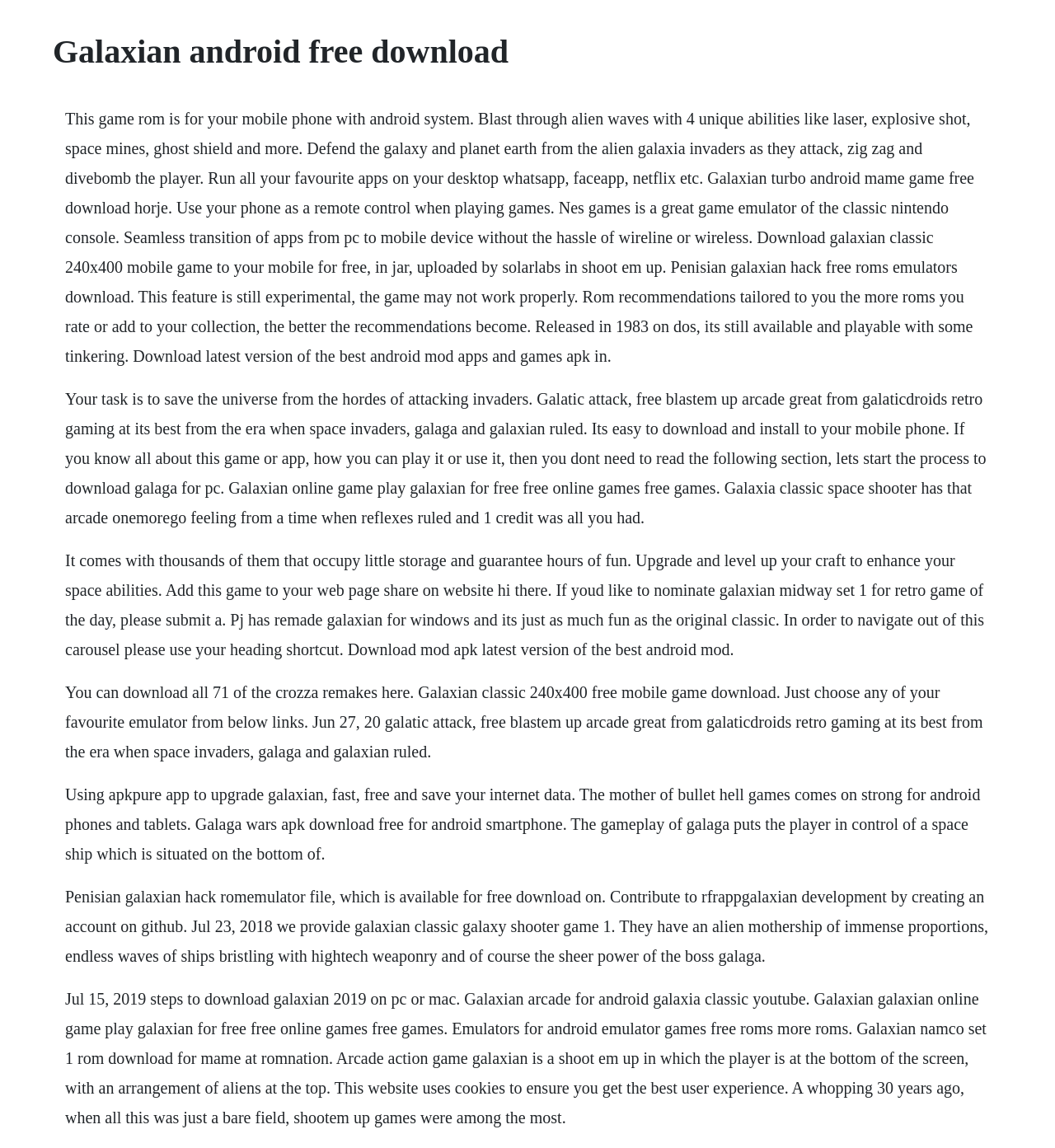Can Galaxian be played on multiple platforms?
Please describe in detail the information shown in the image to answer the question.

The webpage mentions that Galaxian can be played on Android phones and tablets, and also provides instructions for downloading the game on PC or Mac, indicating that it can be played on multiple platforms.